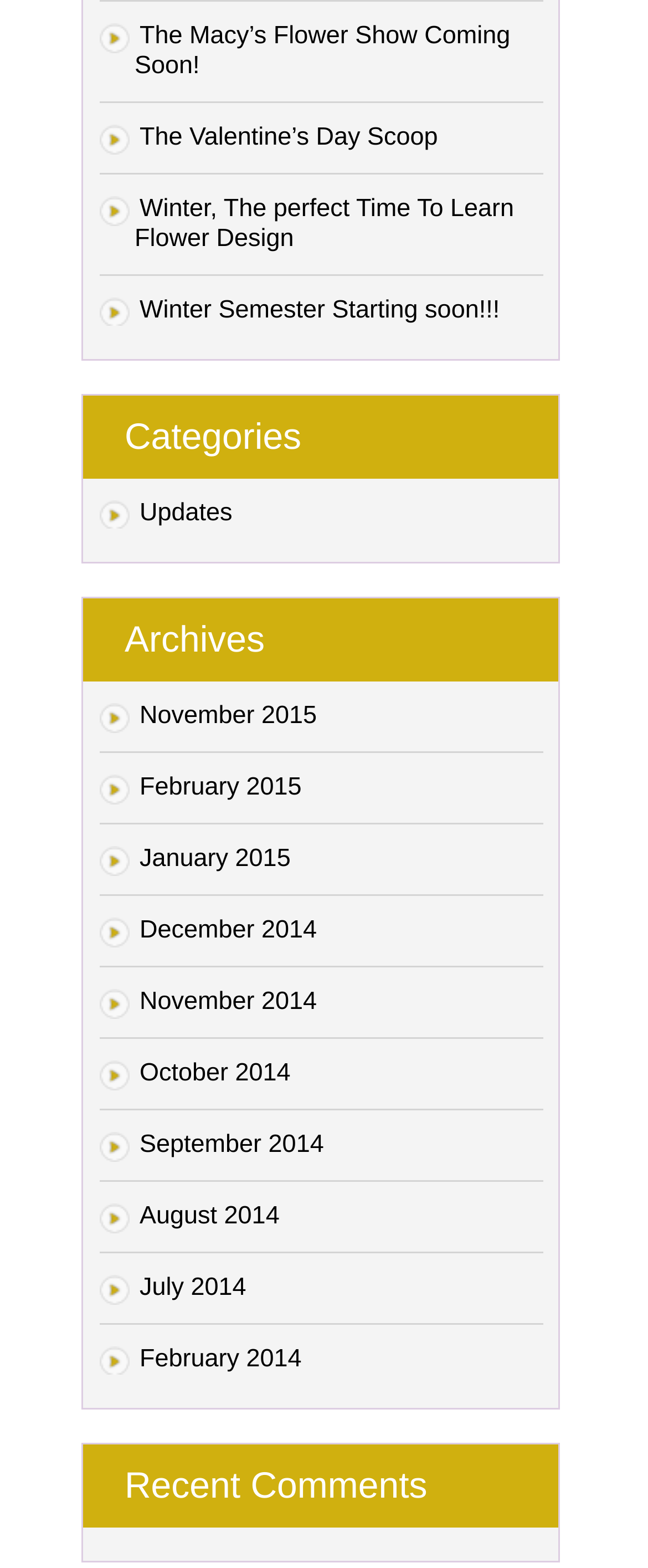How many archive links are available?
Based on the screenshot, answer the question with a single word or phrase.

10